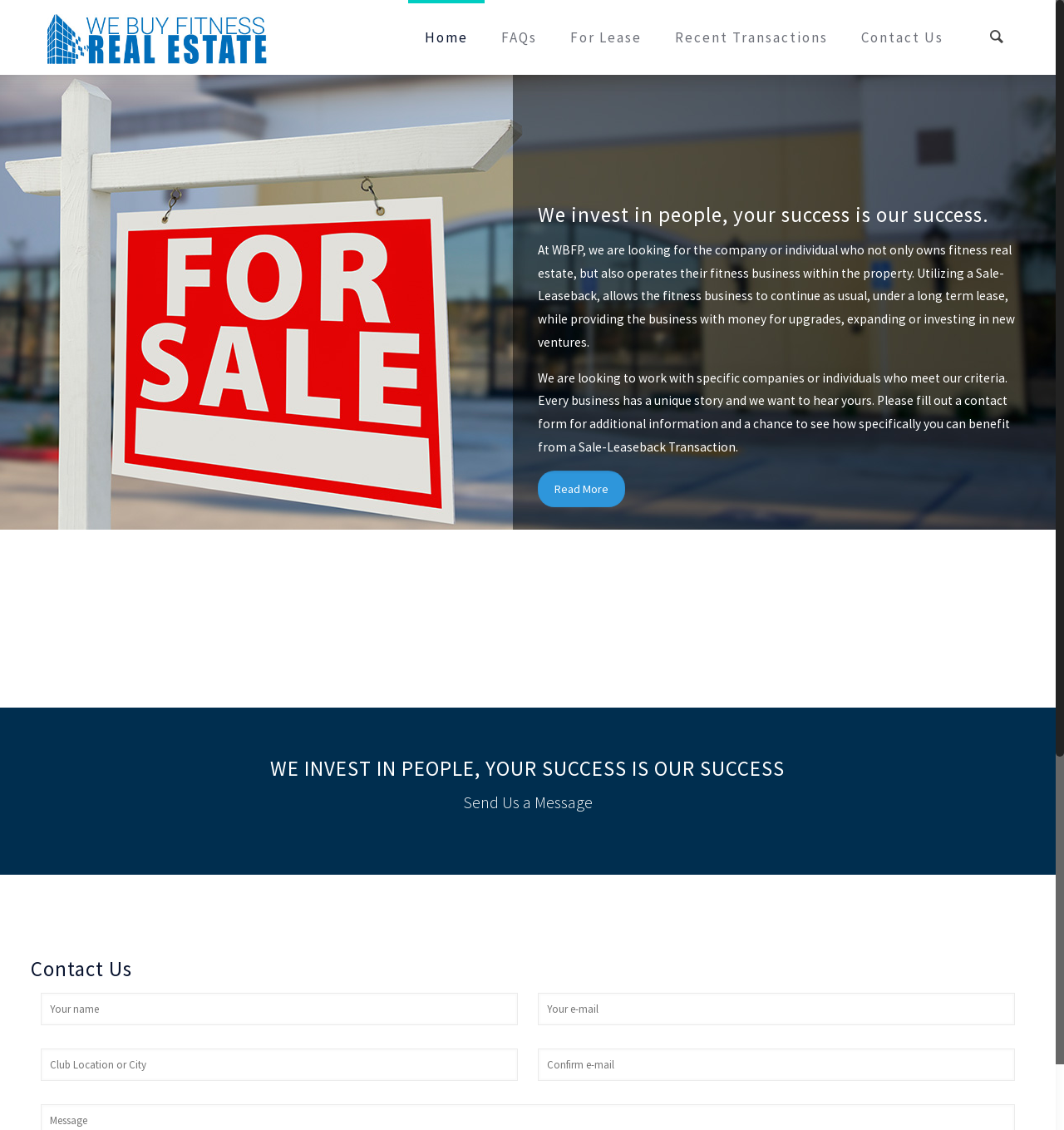How many textboxes are in the contact form? Observe the screenshot and provide a one-word or short phrase answer.

4